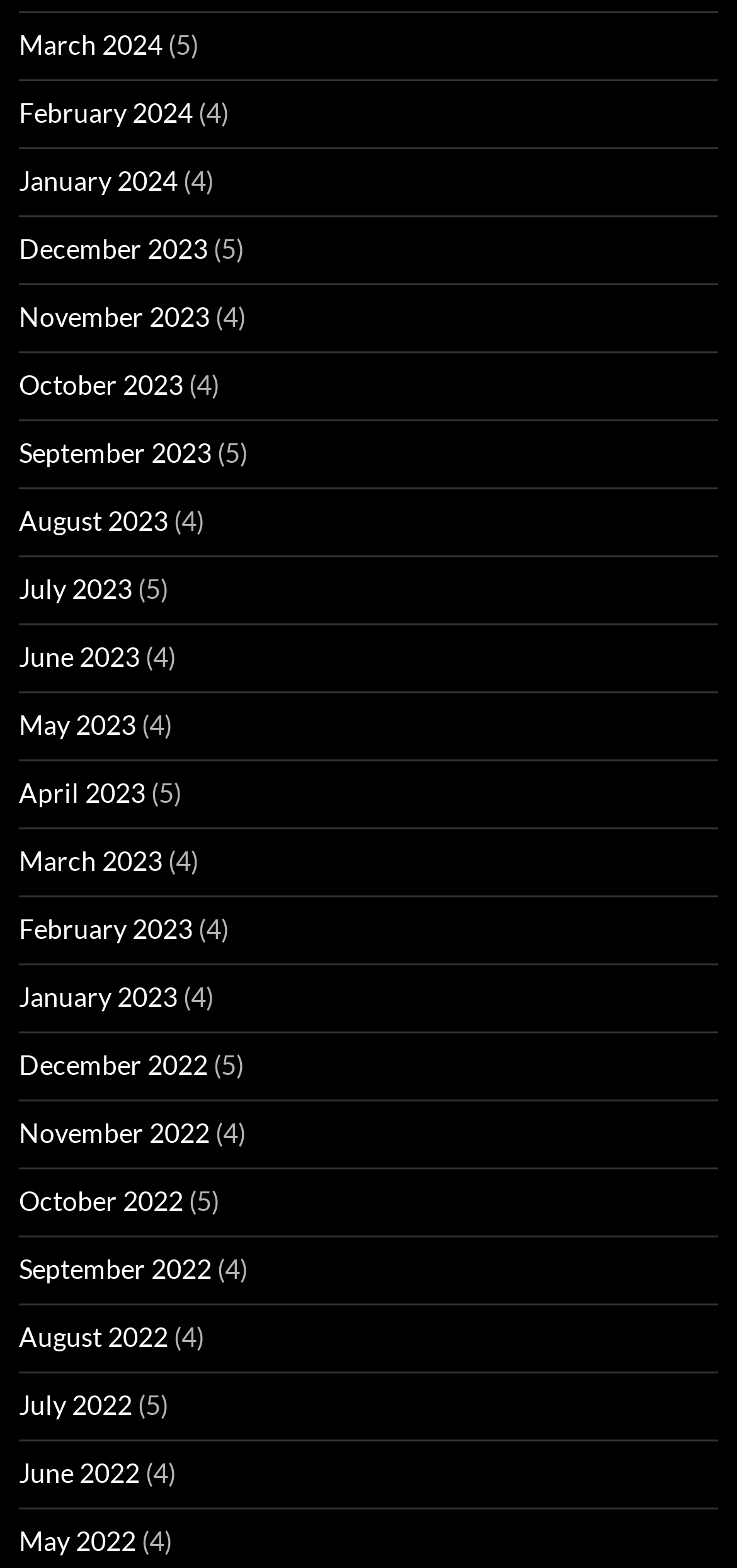Use a single word or phrase to answer the question: 
What is the earliest month listed?

May 2022